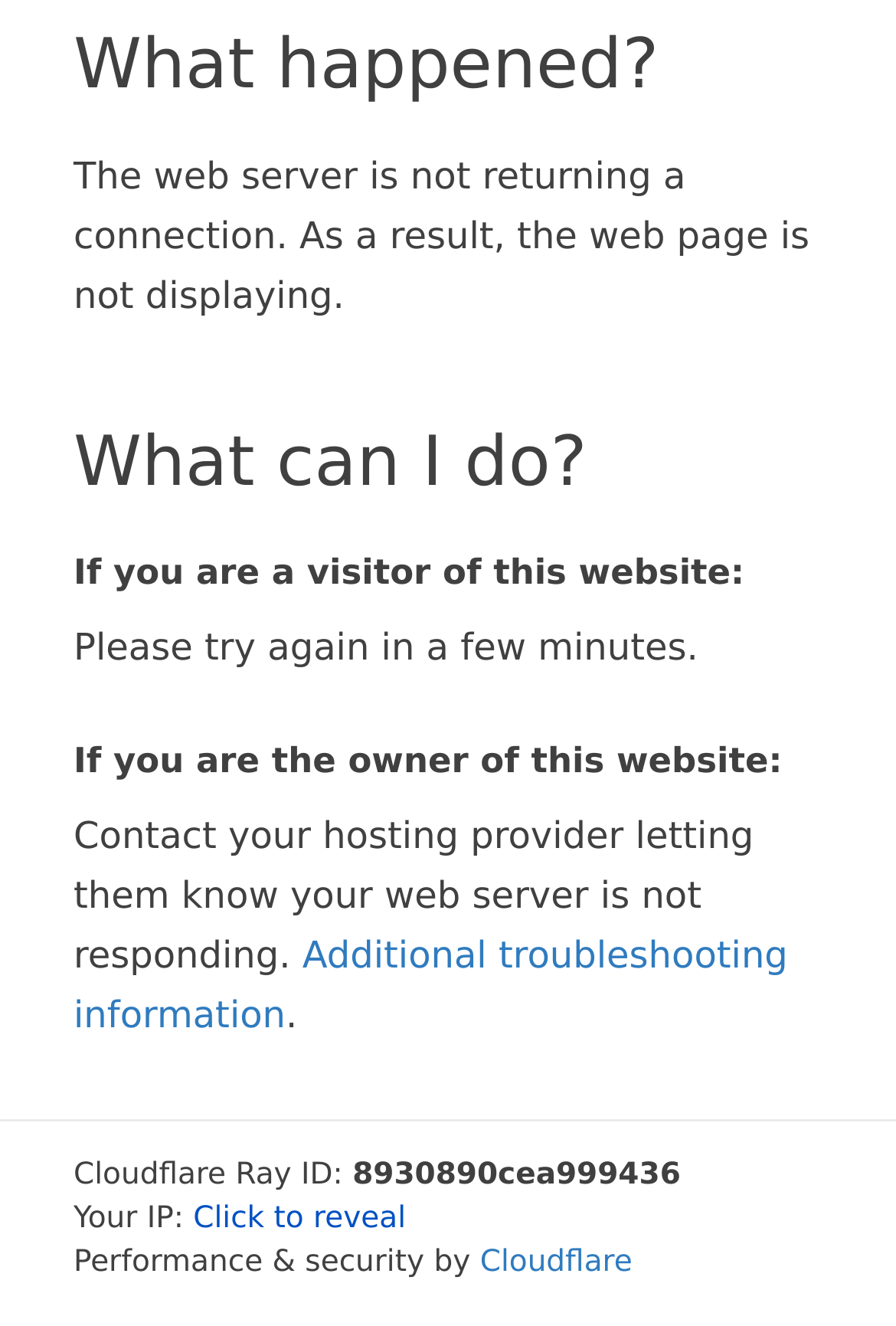What is the Cloudflare Ray ID?
Please describe in detail the information shown in the image to answer the question.

The Cloudflare Ray ID is a unique identifier provided by Cloudflare, and in this case, it is '8930890cea999436'. This information is provided in the StaticText element with the text '8930890cea999436'.